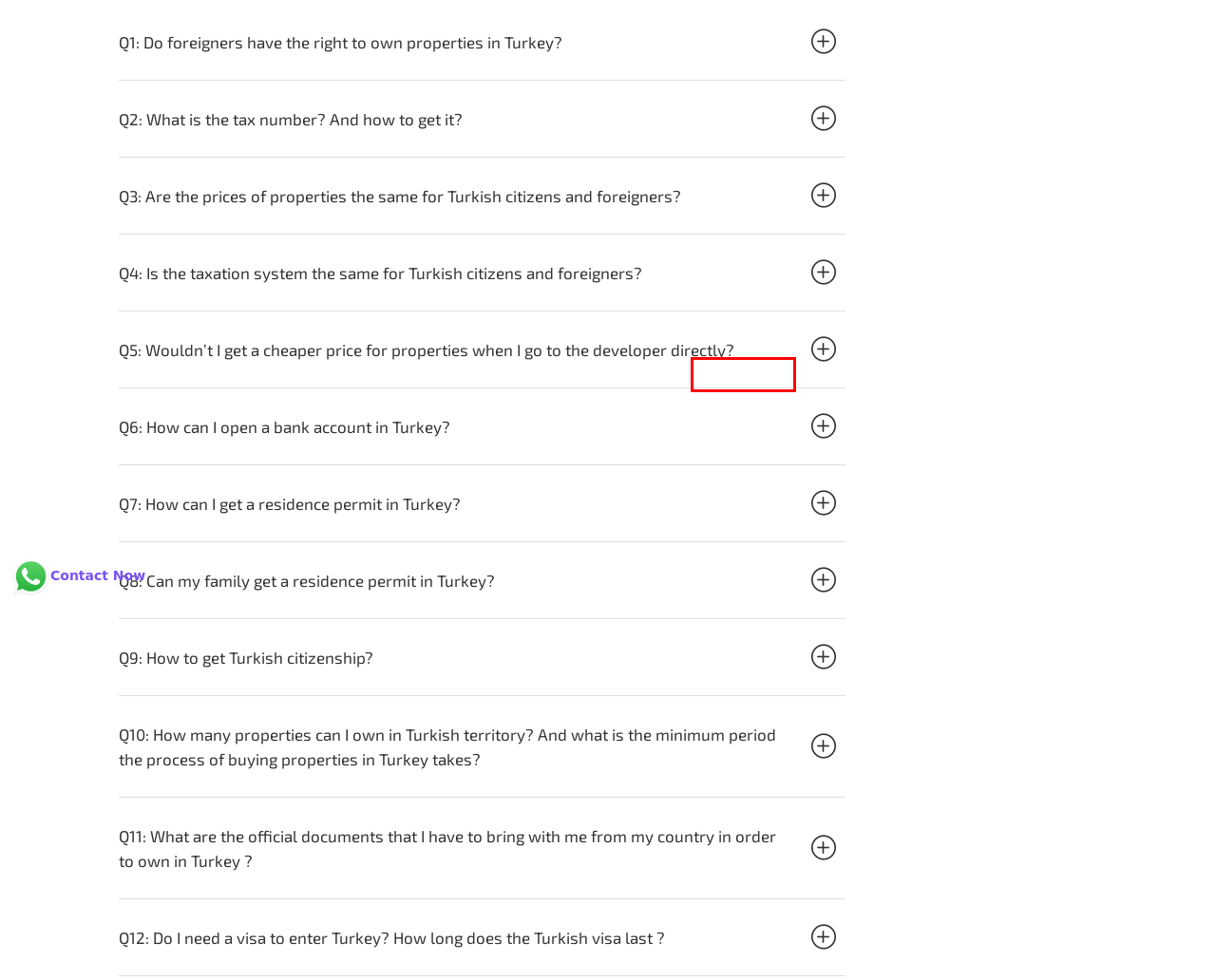A screenshot of a webpage is provided, featuring a red bounding box around a specific UI element. Identify the webpage description that most accurately reflects the new webpage after interacting with the selected element. Here are the candidates:
A. Testimonials  | i Home International
B. About us | i Home International
C. Privacy Policy | i Home International
D. Turkish Citizenship Guide | turkish citizenship by investment | i Home International
E. Economic Blog in turkey | turkish citizenship by investment | i Home International
F. Book an appointment to buy a property online | i Home International
G. Real Estate Blog in turkey | turkish citizenship by investment | i Home International
H. Properties for sale in Istanbul | Right Home real estate

A